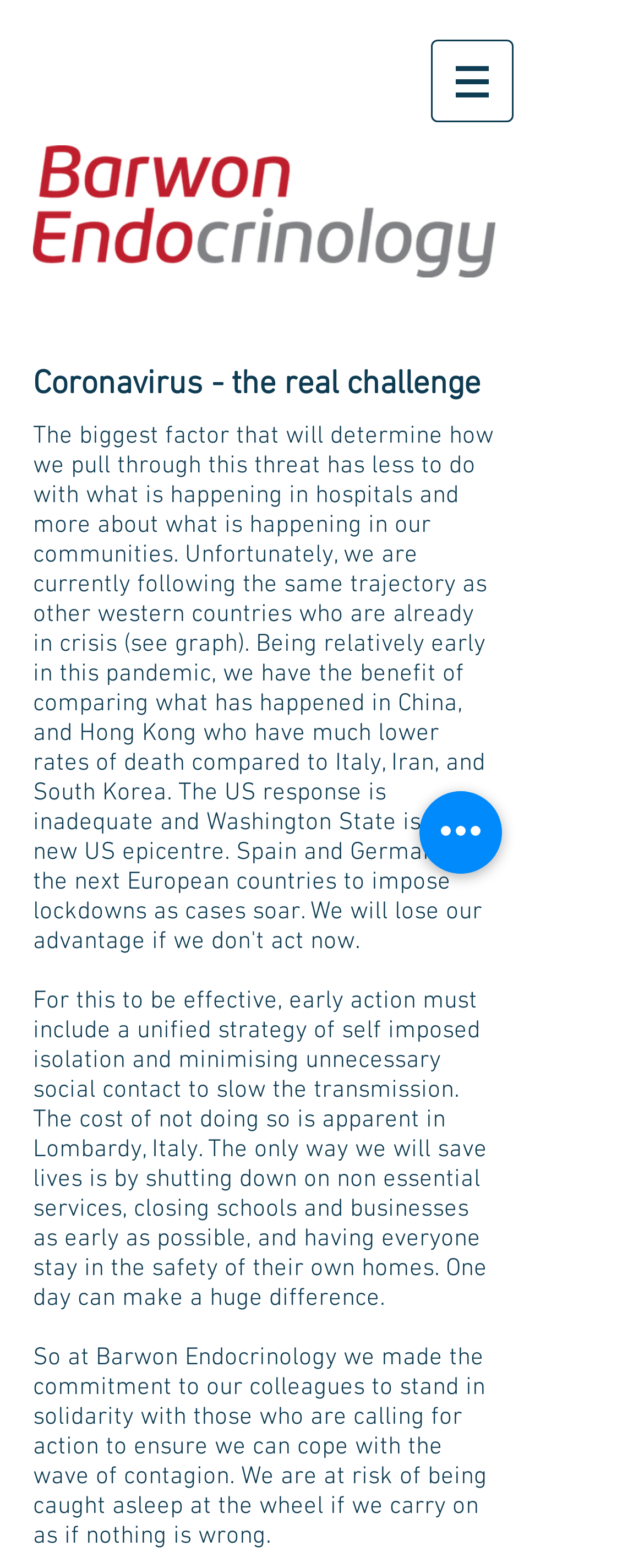What is the author's stance on taking action against the coronavirus?
Refer to the screenshot and answer in one word or phrase.

Pro-action